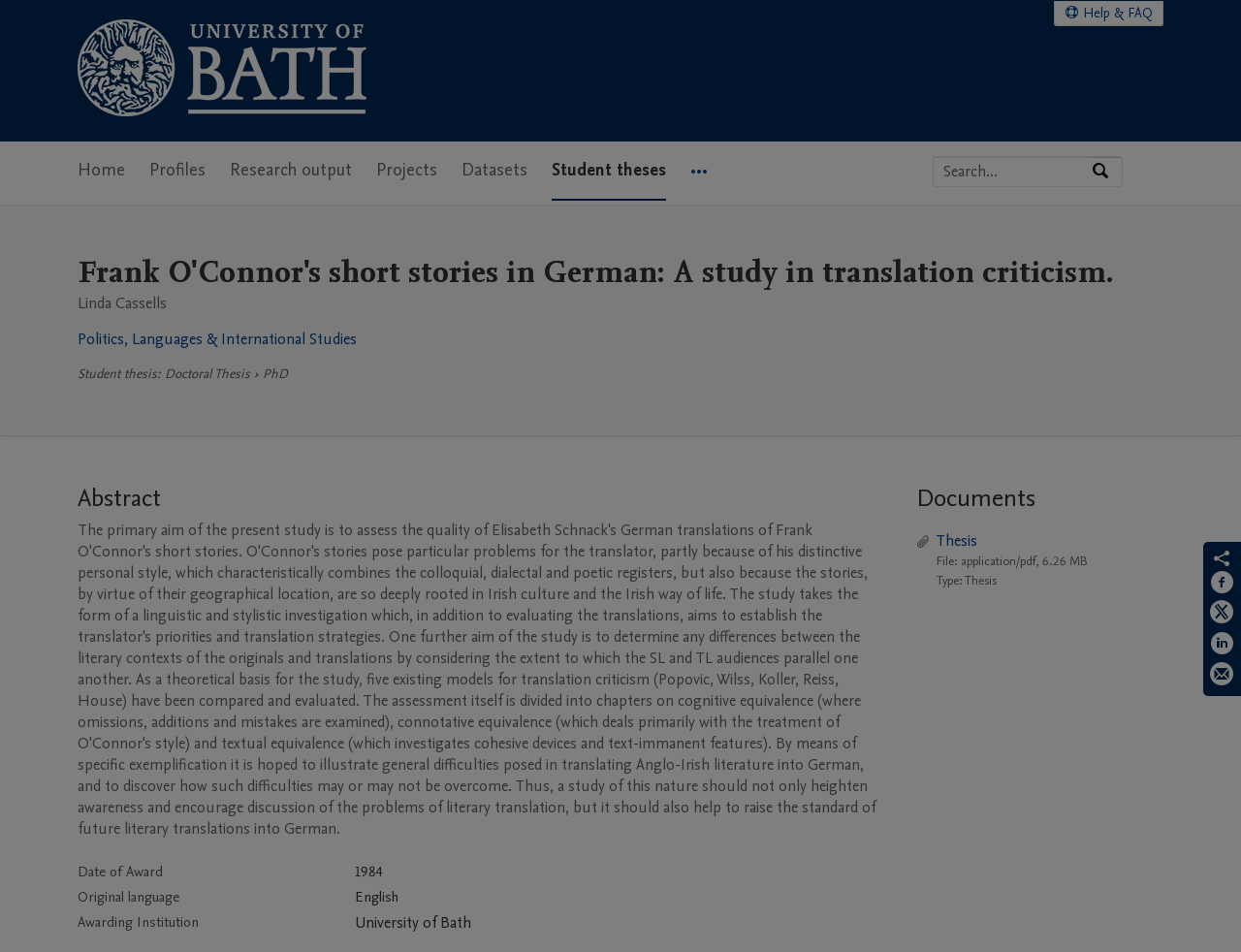Please specify the bounding box coordinates in the format (top-left x, top-left y, bottom-right x, bottom-right y), with all values as floating point numbers between 0 and 1. Identify the bounding box of the UI element described by: aria-label="Share on Twitter"

[0.975, 0.631, 0.994, 0.663]